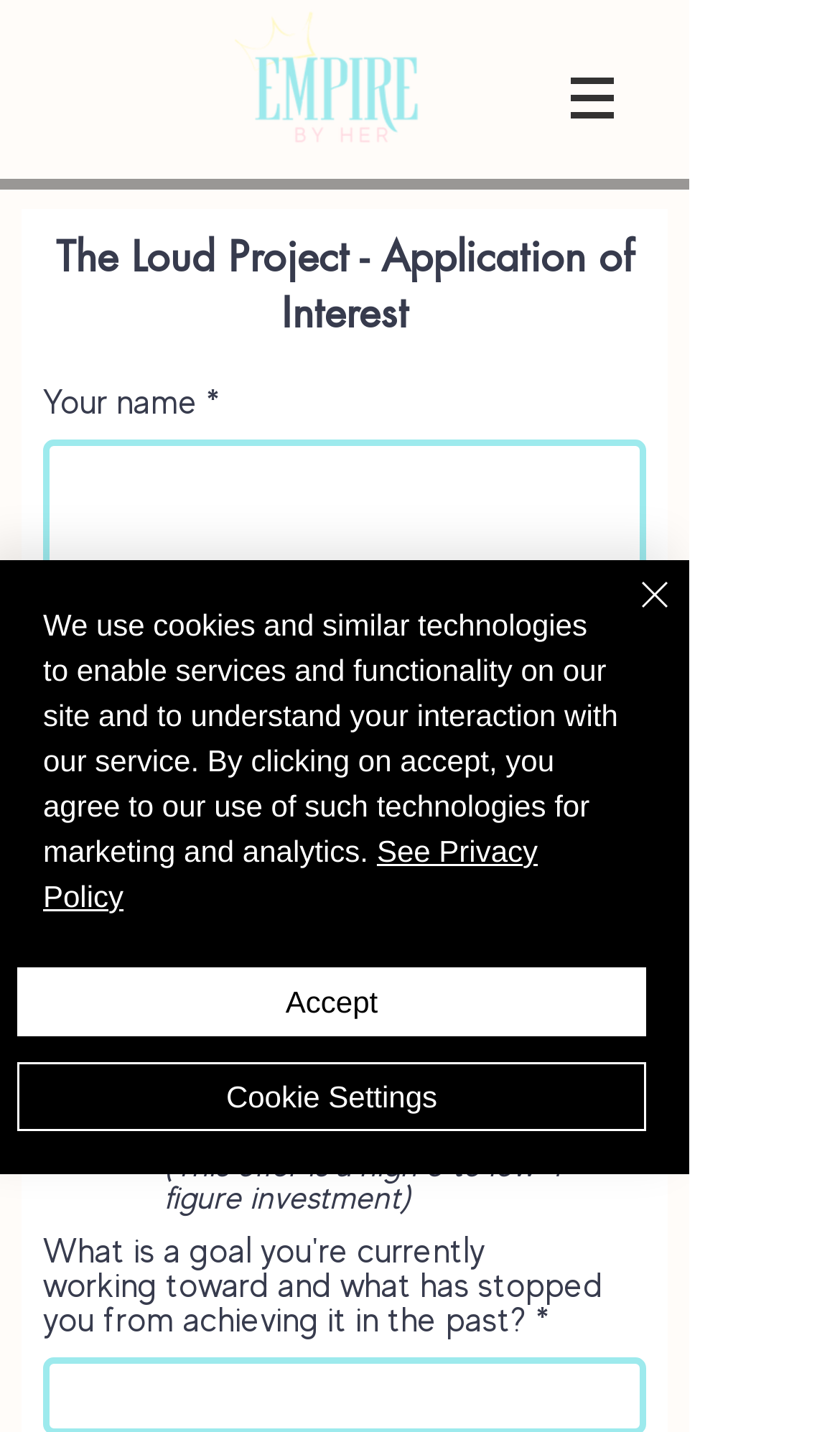How many sections are there in the application form?
Could you give a comprehensive explanation in response to this question?

The webpage contains five distinct sections in the application form, including 'Your name', 'Business Name and Industry', 'Email', 'Socials and Website', and a checkbox for commitment.